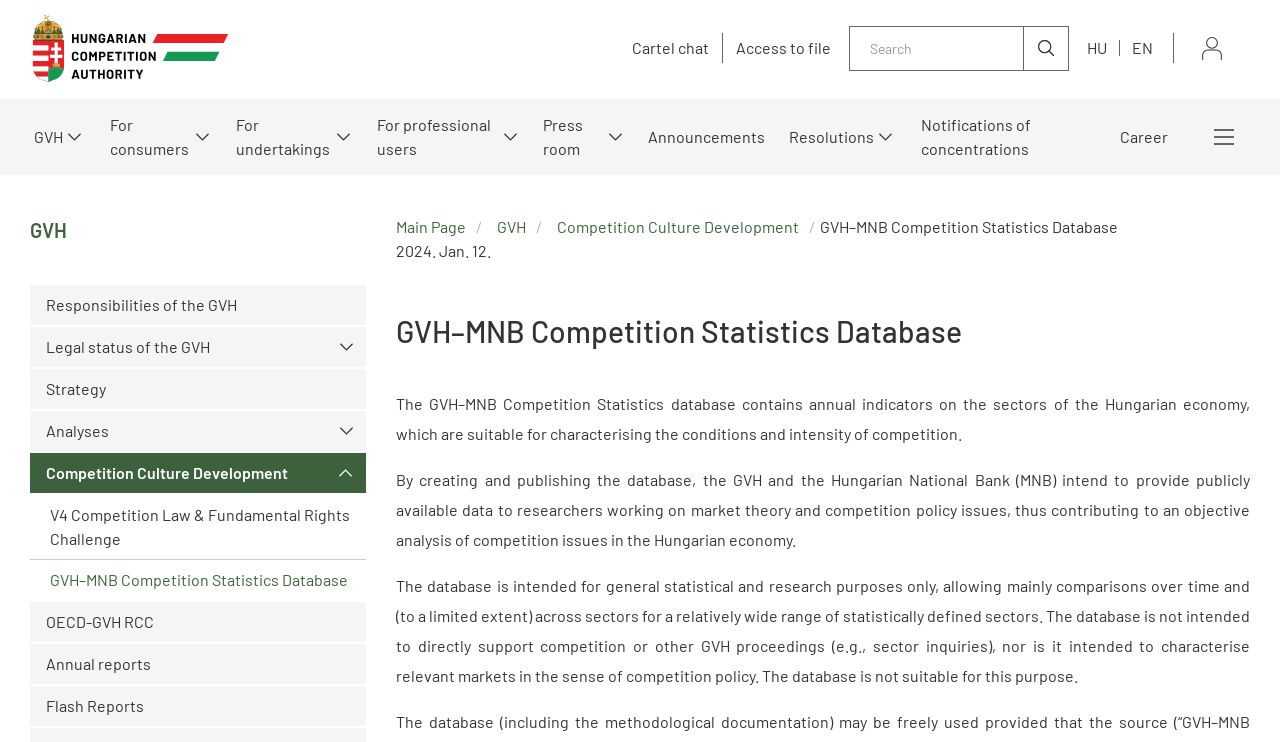What is the main title displayed on this webpage?

Hungarian Competition Authority